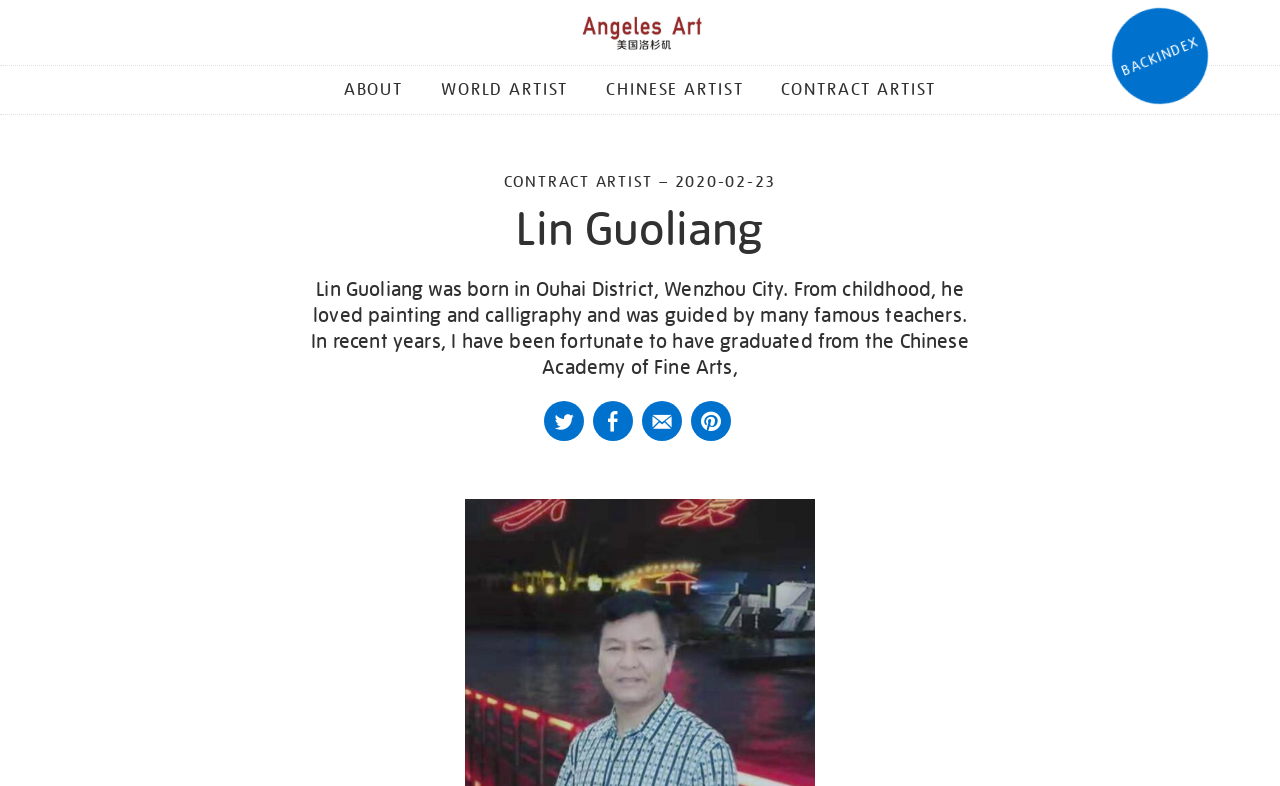Provide a single word or phrase to answer the given question: 
When was the webpage about Lin Guoliang last updated?

2020-02-23